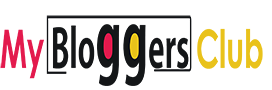Observe the image and answer the following question in detail: What is the purpose of the logo?

The logo serves as a visual anchor for users navigating the site, signifying a welcoming platform for bloggers and readers alike to share insights, experiences, and support each other in the blogging journey, which implies that the purpose of the logo is to provide a visual anchor.